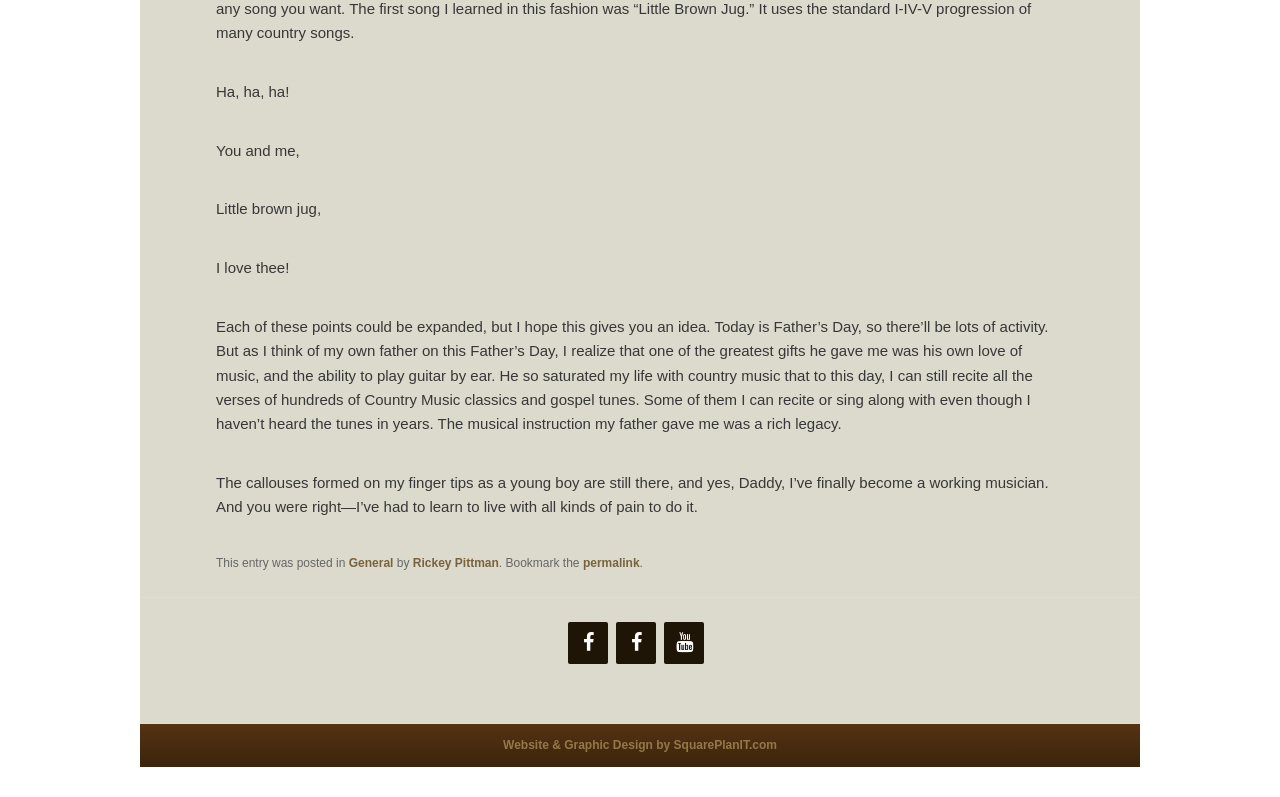Given the description "permalink", provide the bounding box coordinates of the corresponding UI element.

[0.455, 0.698, 0.5, 0.715]